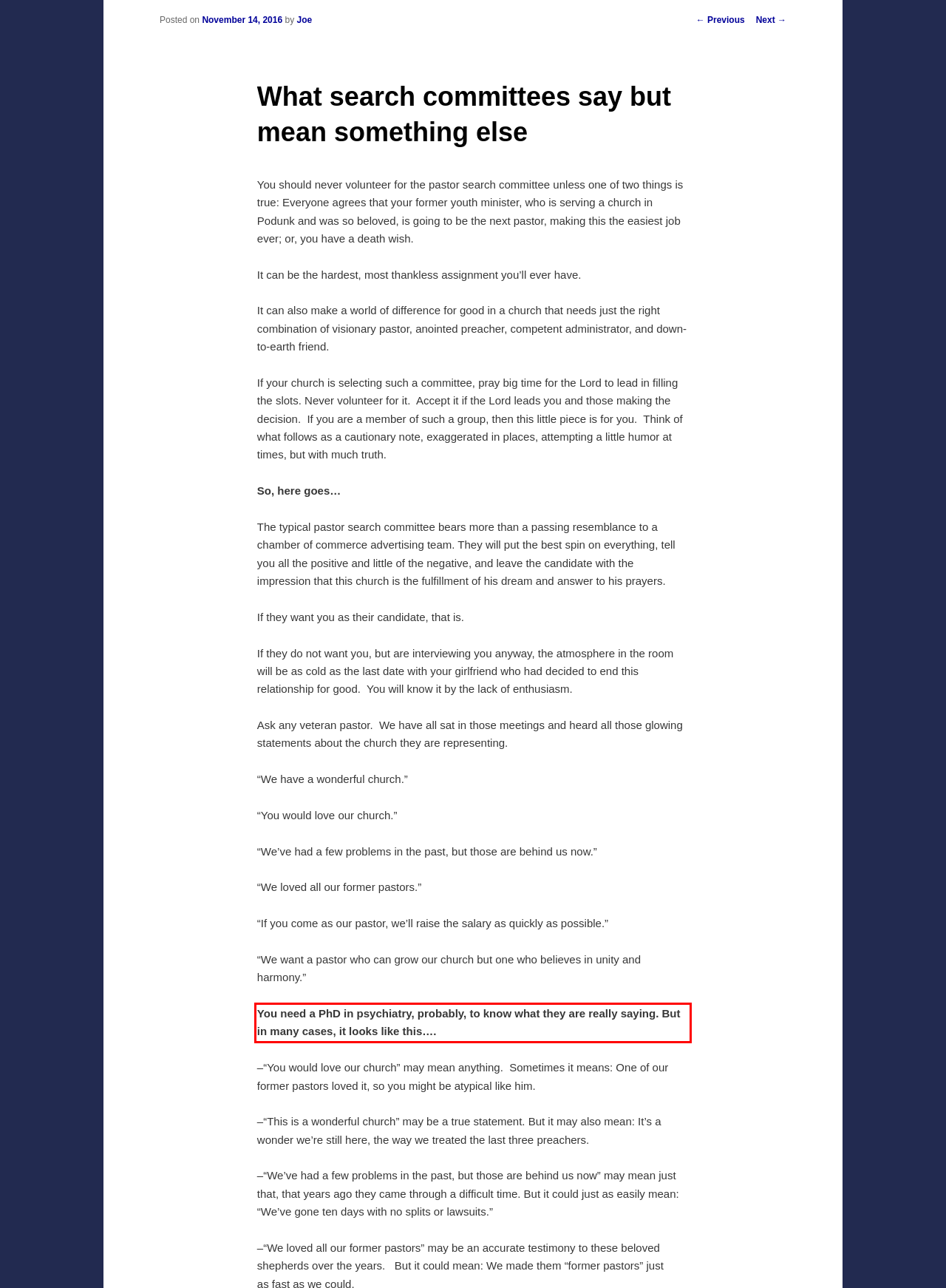Please examine the webpage screenshot containing a red bounding box and use OCR to recognize and output the text inside the red bounding box.

You need a PhD in psychiatry, probably, to know what they are really saying. But in many cases, it looks like this….